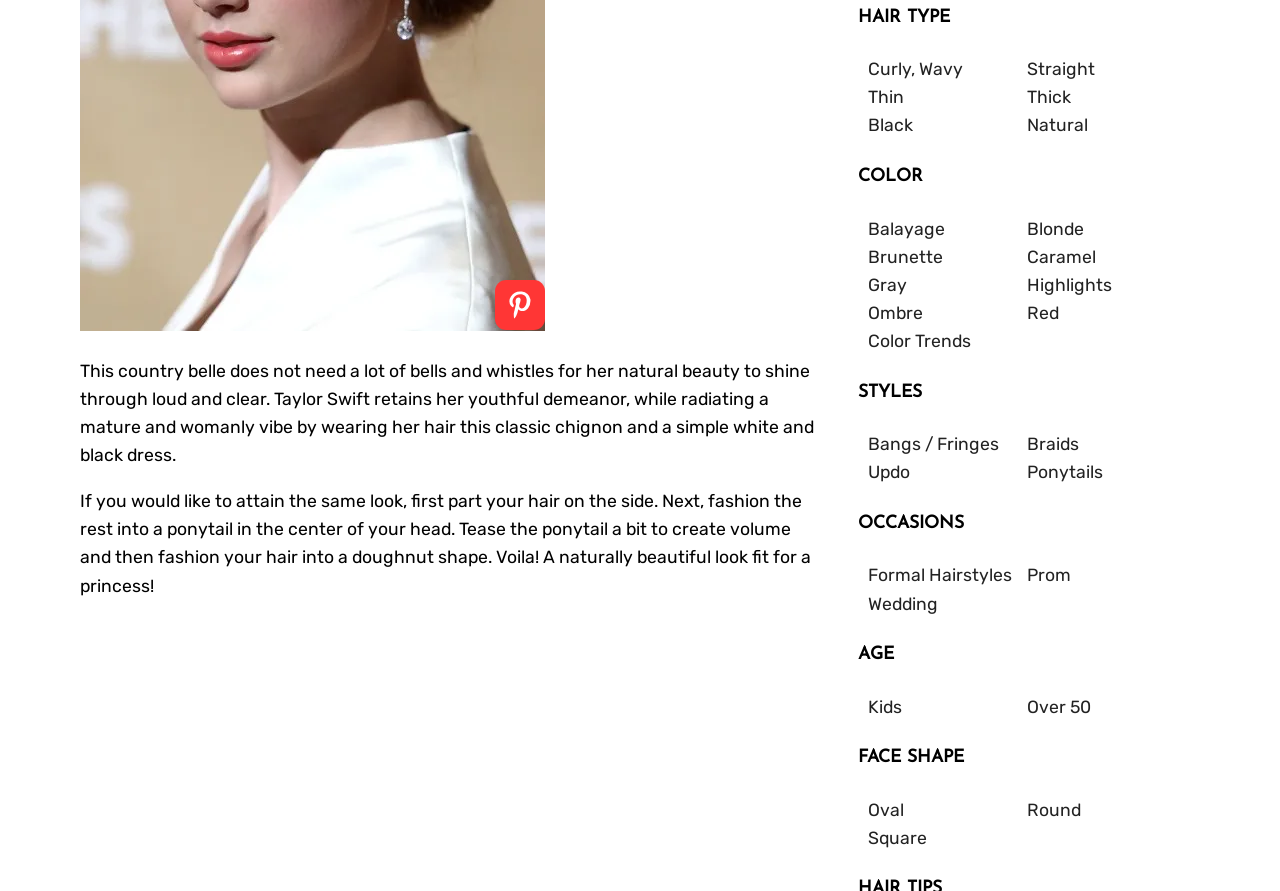Could you locate the bounding box coordinates for the section that should be clicked to accomplish this task: "Get hair inspiration for curly and wavy hair".

[0.678, 0.066, 0.752, 0.089]